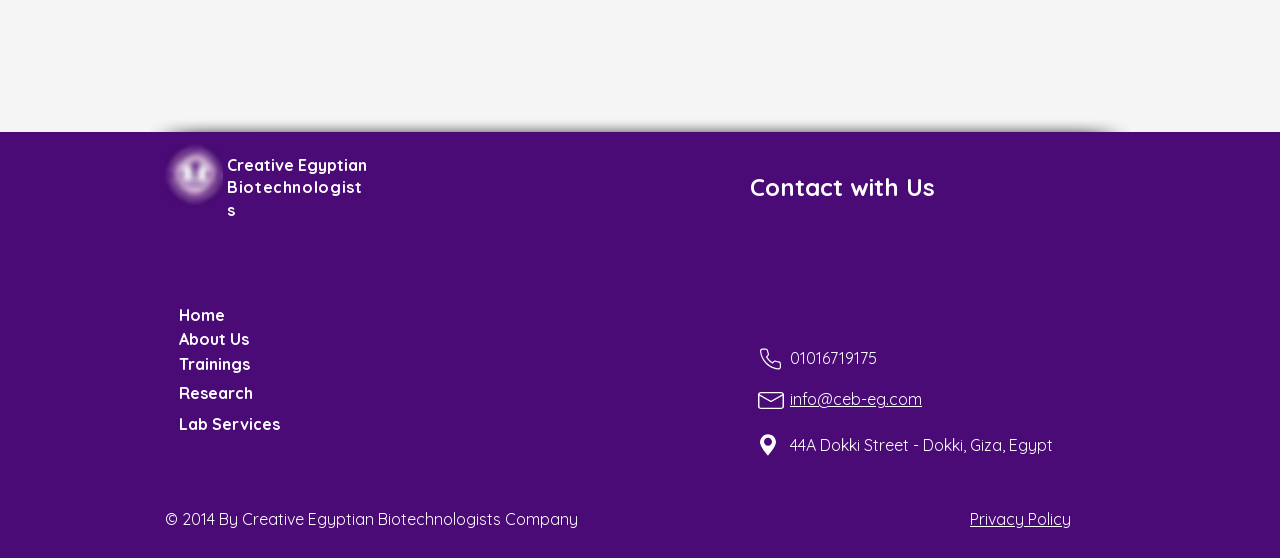Identify the bounding box coordinates of the clickable region to carry out the given instruction: "Visit Facebook page".

[0.594, 0.527, 0.624, 0.597]